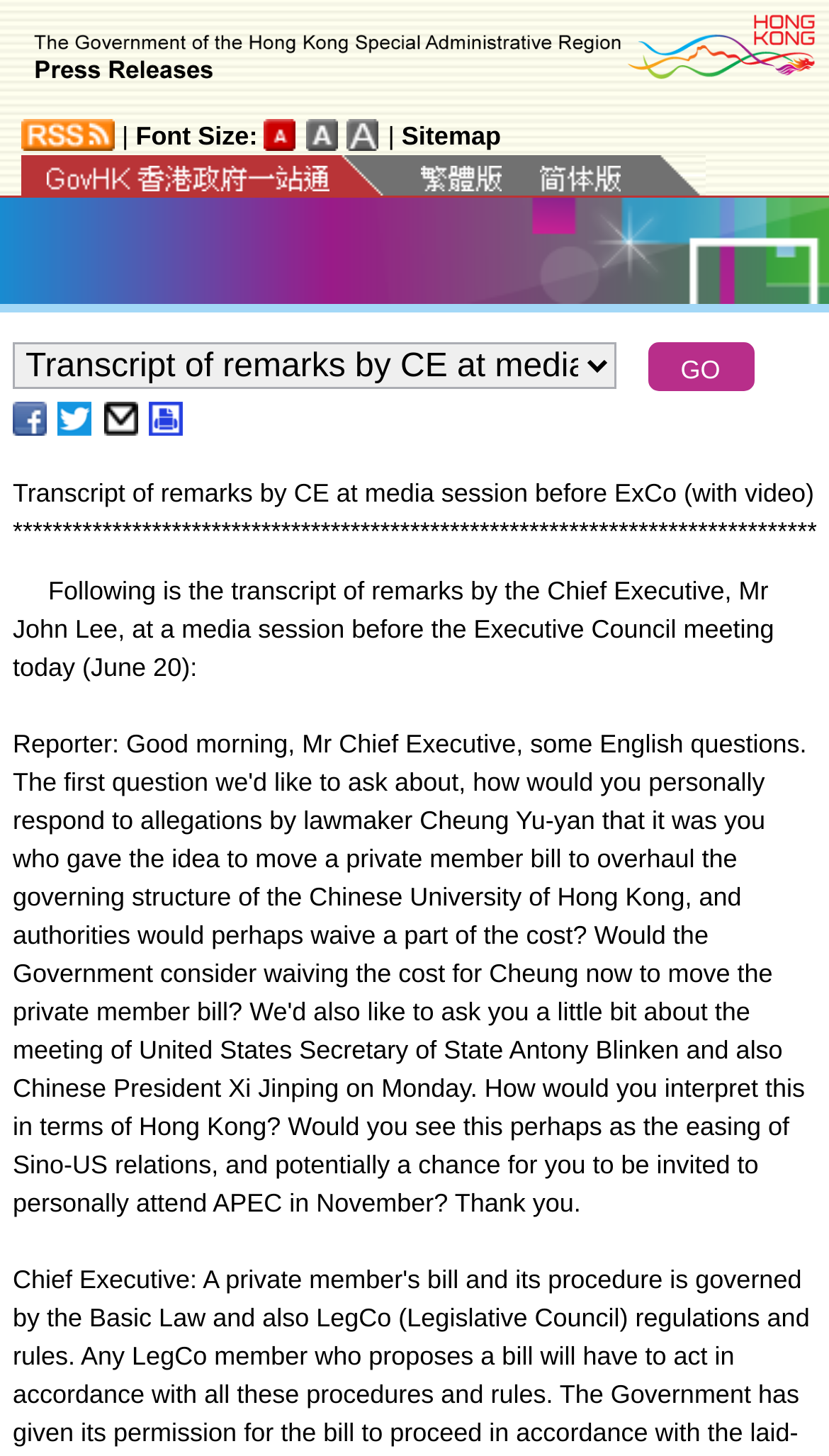Can you find the bounding box coordinates for the element that needs to be clicked to execute this instruction: "Visit the Sitemap"? The coordinates should be given as four float numbers between 0 and 1, i.e., [left, top, right, bottom].

[0.484, 0.083, 0.604, 0.103]